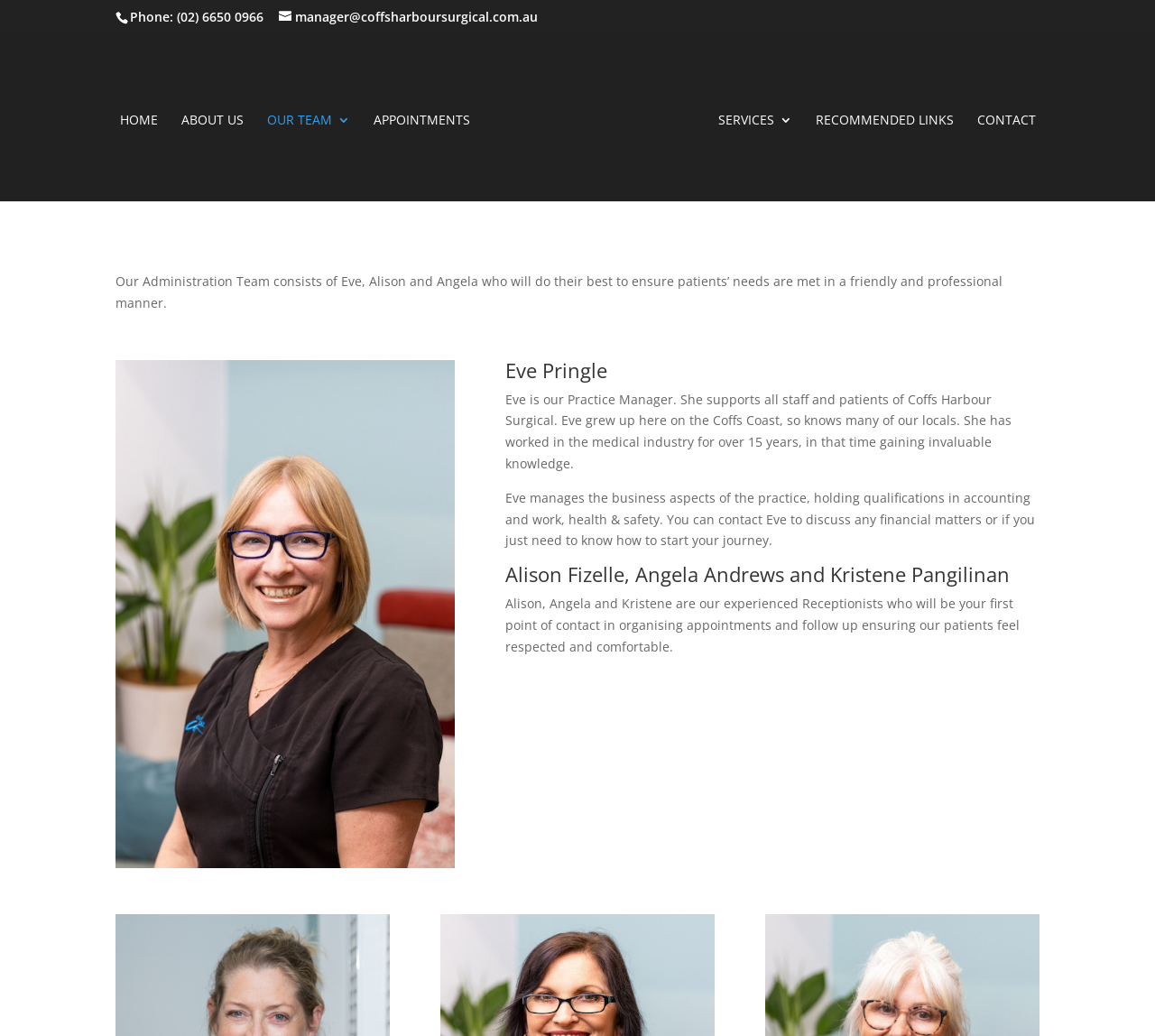Please determine the bounding box coordinates for the UI element described as: "Home".

[0.104, 0.11, 0.136, 0.194]